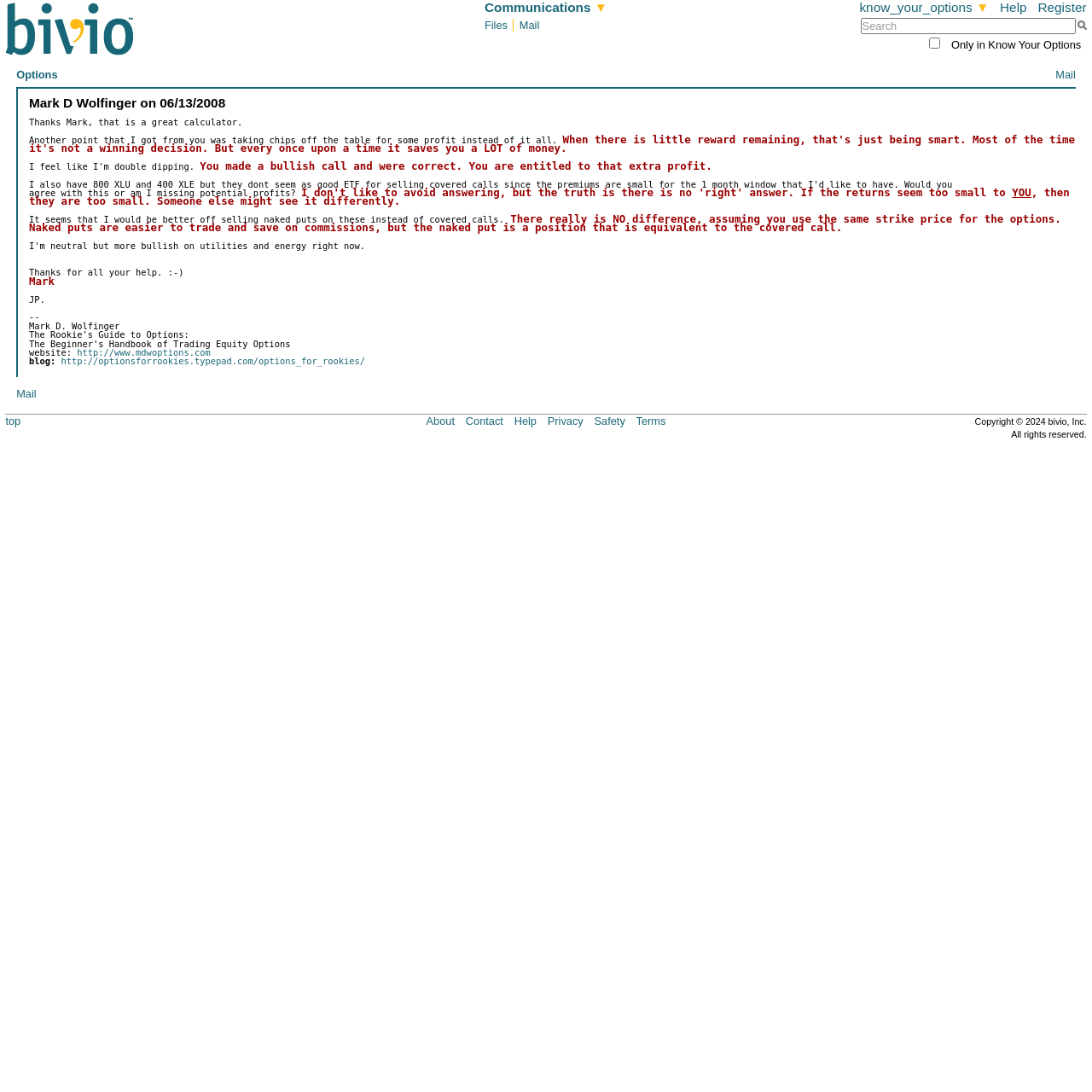Could you indicate the bounding box coordinates of the region to click in order to complete this instruction: "Click on the link to Mark's website".

[0.071, 0.318, 0.193, 0.327]